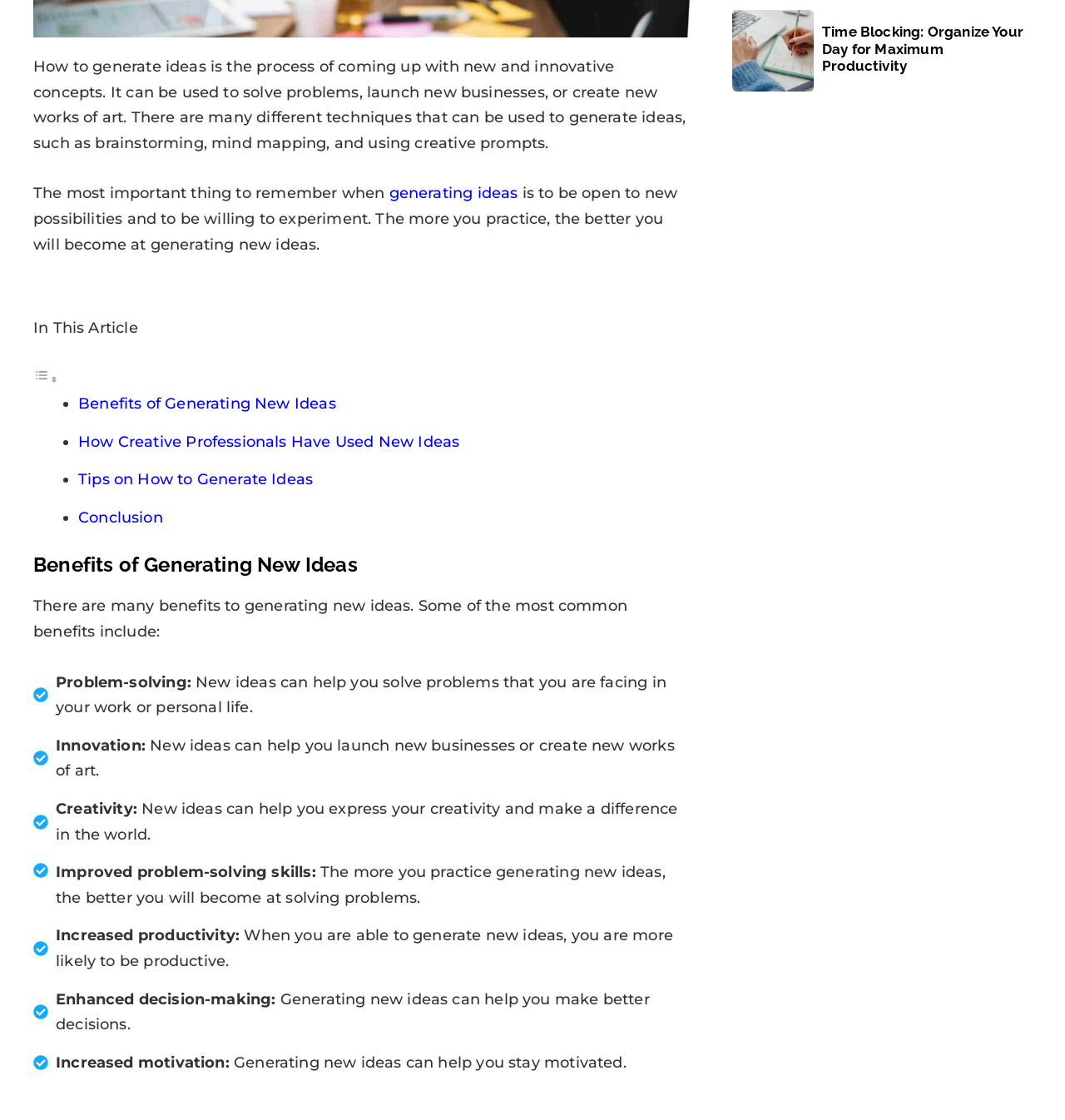Using the provided element description, identify the bounding box coordinates as (top-left x, top-left y, bottom-right x, bottom-right y). Ensure all values are between 0 and 1. Description: Benefits of Generating New Ideas

[0.073, 0.352, 0.315, 0.369]